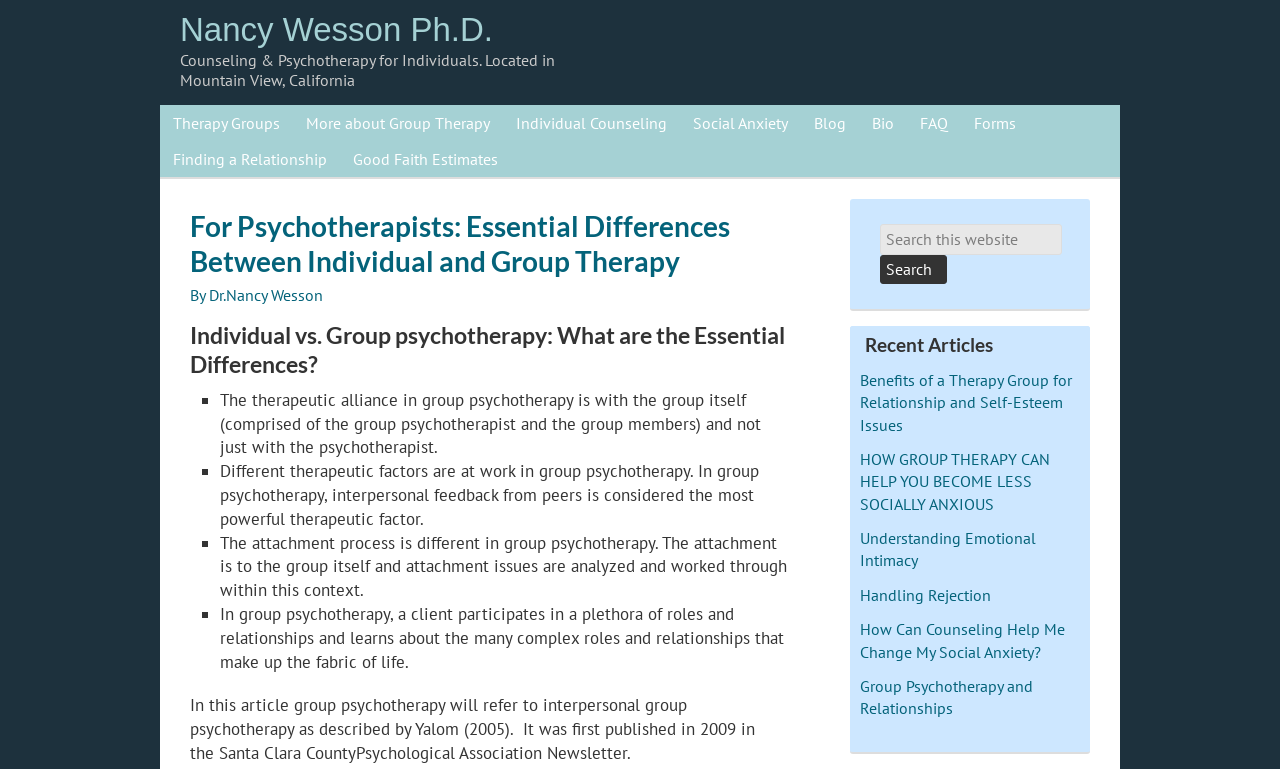Can you specify the bounding box coordinates of the area that needs to be clicked to fulfill the following instruction: "Learn more about 'Individual Counseling'"?

[0.393, 0.137, 0.531, 0.183]